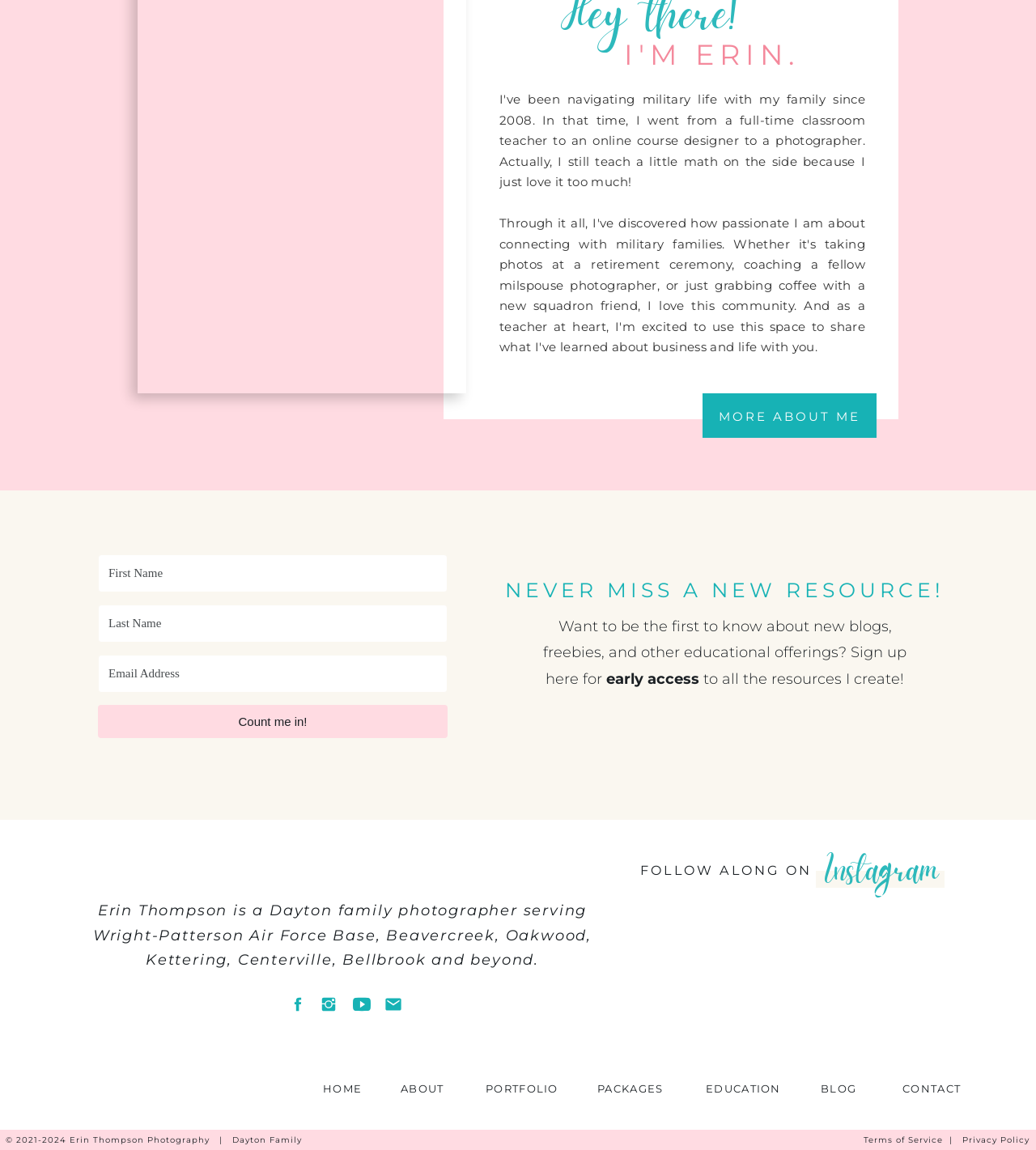Identify the bounding box coordinates of the clickable section necessary to follow the following instruction: "Read the blog post 'Why Mobile App Is Trending In Education Sector?'". The coordinates should be presented as four float numbers from 0 to 1, i.e., [left, top, right, bottom].

None